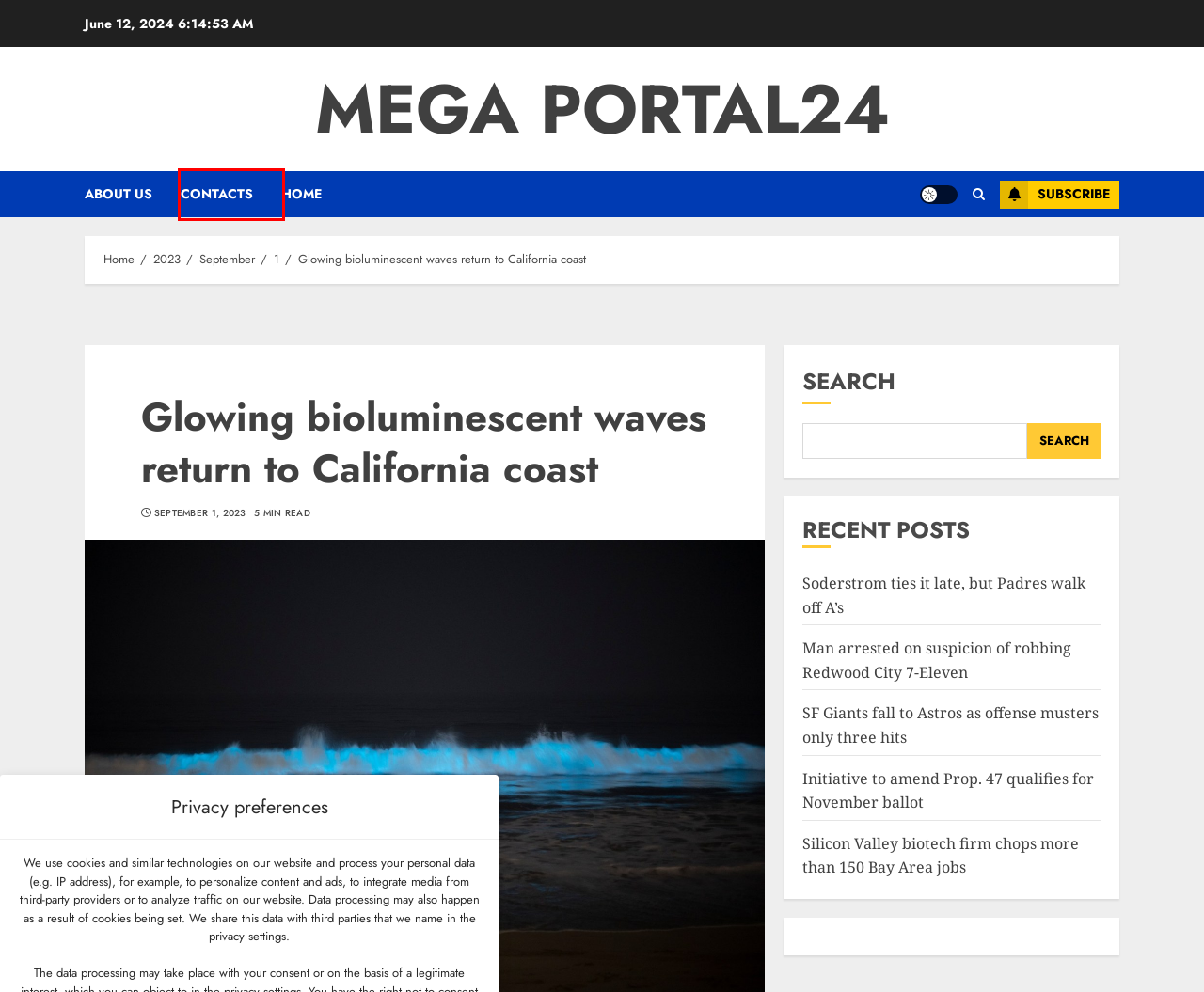Consider the screenshot of a webpage with a red bounding box around an element. Select the webpage description that best corresponds to the new page after clicking the element inside the red bounding box. Here are the candidates:
A. SF Giants fall to Astros as offense musters only three hits – Mega Portal24
B. Contacts – Mega Portal24
C. 2023 – Mega Portal24
D. September 2023 – Mega Portal24
E. Man arrested on suspicion of robbing Redwood City 7-Eleven – Mega Portal24
F. Initiative to amend Prop. 47 qualifies for November ballot – Mega Portal24
G. Mega Portal24
H. Soderstrom ties it late, but Padres walk off A’s – Mega Portal24

B